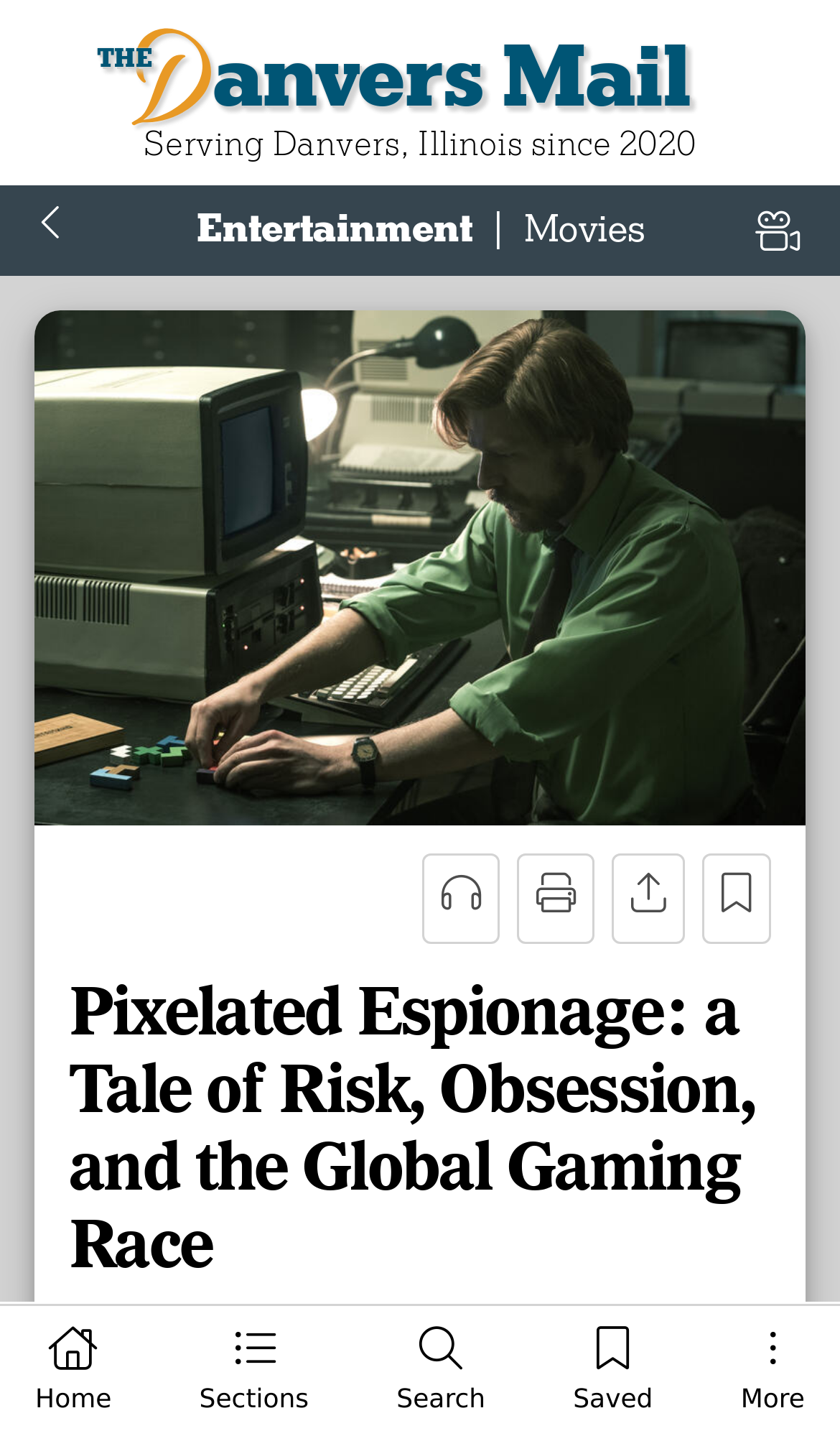Bounding box coordinates are specified in the format (top-left x, top-left y, bottom-right x, bottom-right y). All values are floating point numbers bounded between 0 and 1. Please provide the bounding box coordinate of the region this sentence describes: Saved

[0.64, 0.925, 0.819, 0.997]